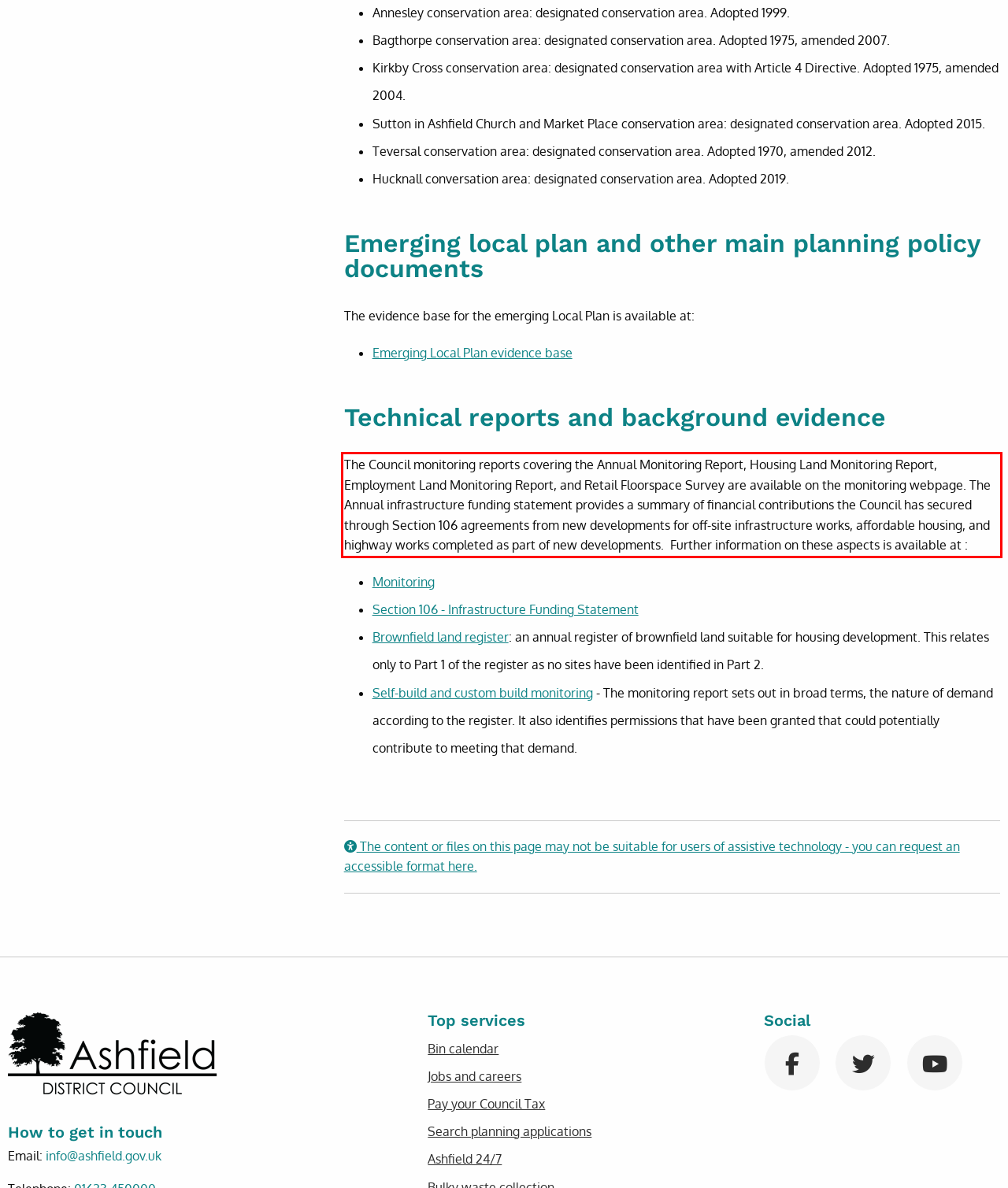You are provided with a screenshot of a webpage containing a red bounding box. Please extract the text enclosed by this red bounding box.

The Council monitoring reports covering the Annual Monitoring Report, Housing Land Monitoring Report, Employment Land Monitoring Report, and Retail Floorspace Survey are available on the monitoring webpage. The Annual infrastructure funding statement provides a summary of financial contributions the Council has secured through Section 106 agreements from new developments for off-site infrastructure works, affordable housing, and highway works completed as part of new developments. Further information on these aspects is available at :